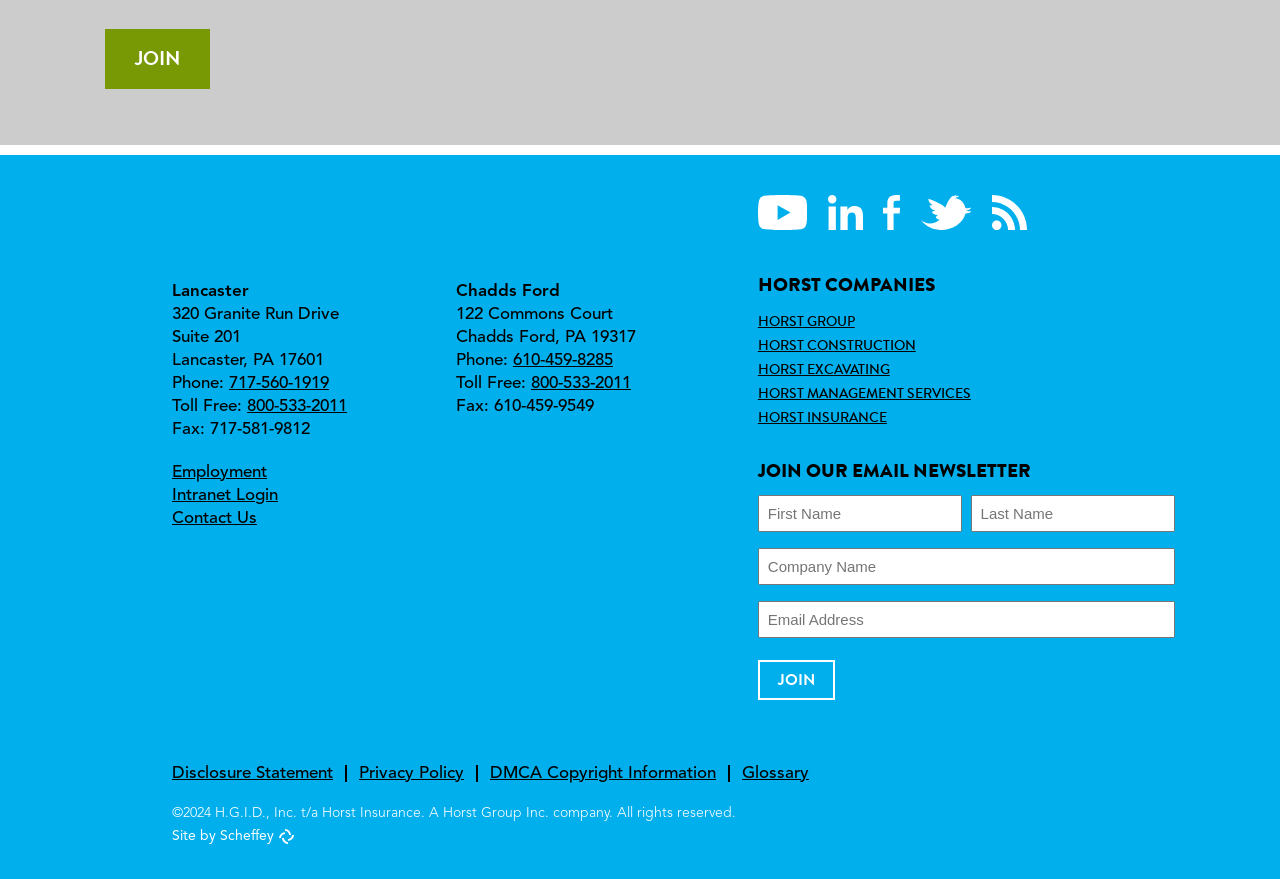Please identify the bounding box coordinates of the element I need to click to follow this instruction: "Search for something".

None